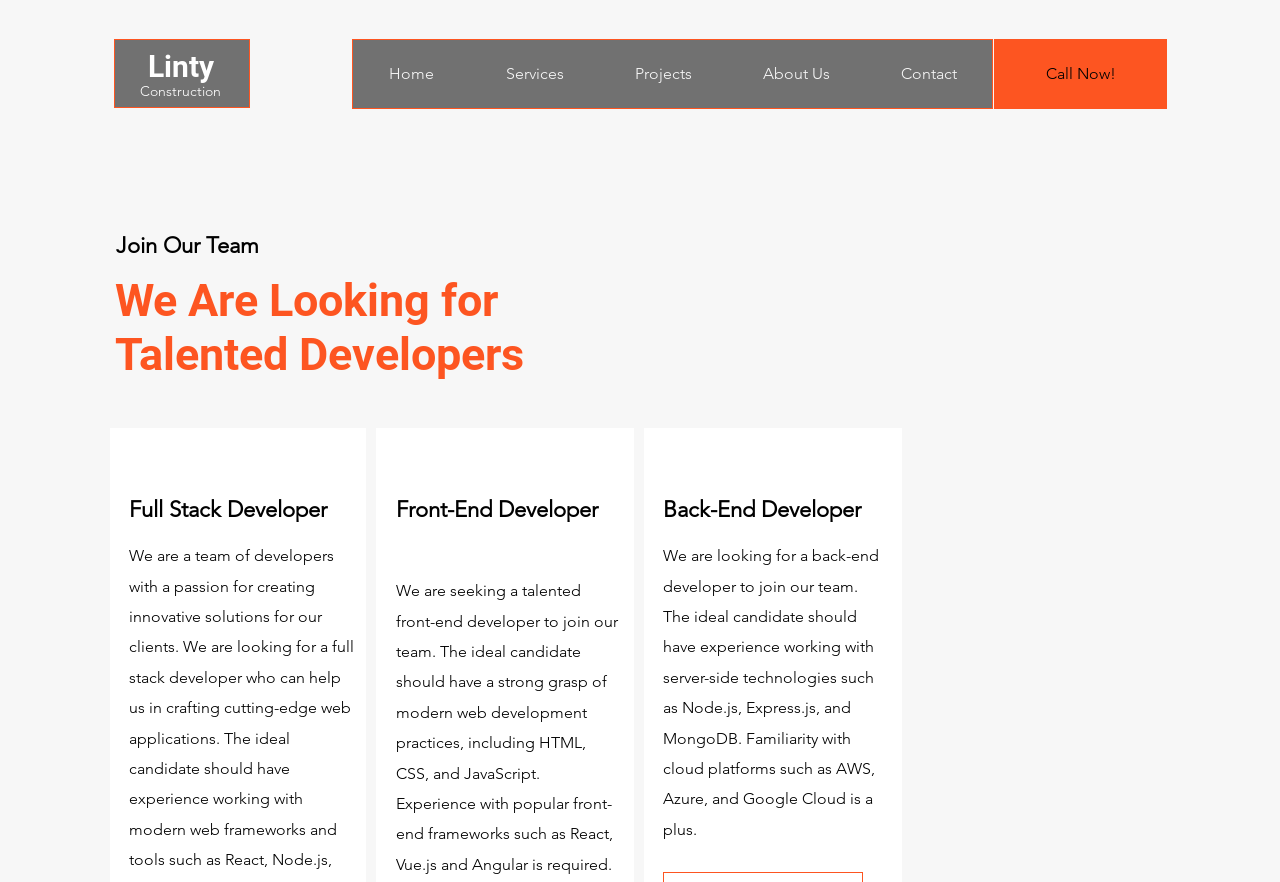Can you determine the main header of this webpage?

Join Our Team